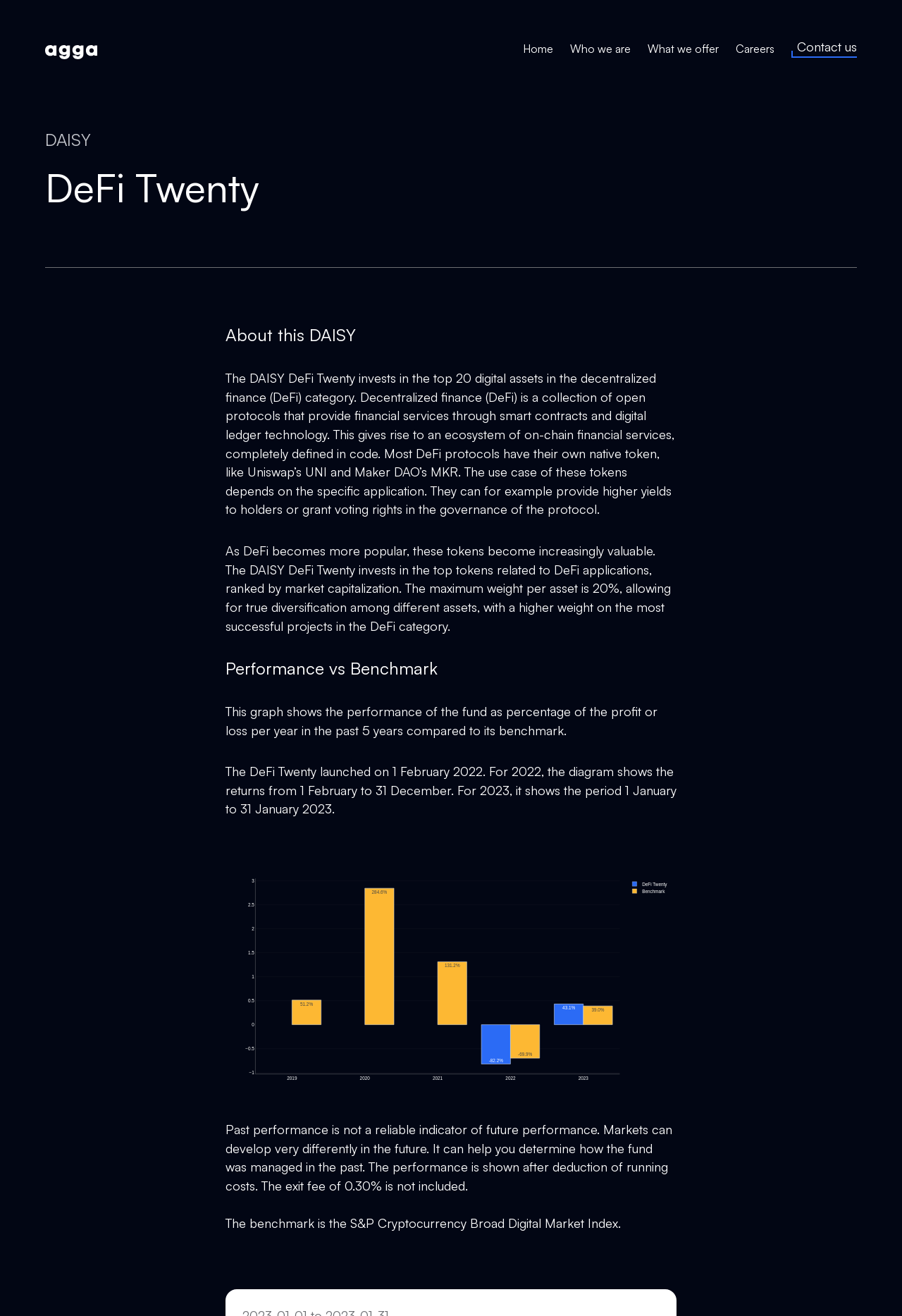Refer to the image and provide an in-depth answer to the question: 
When was the DeFi Twenty launched?

The text states that 'The DeFi Twenty launched on 1 February 2022.' This indicates that the launch date of the DeFi Twenty is 1 February 2022.